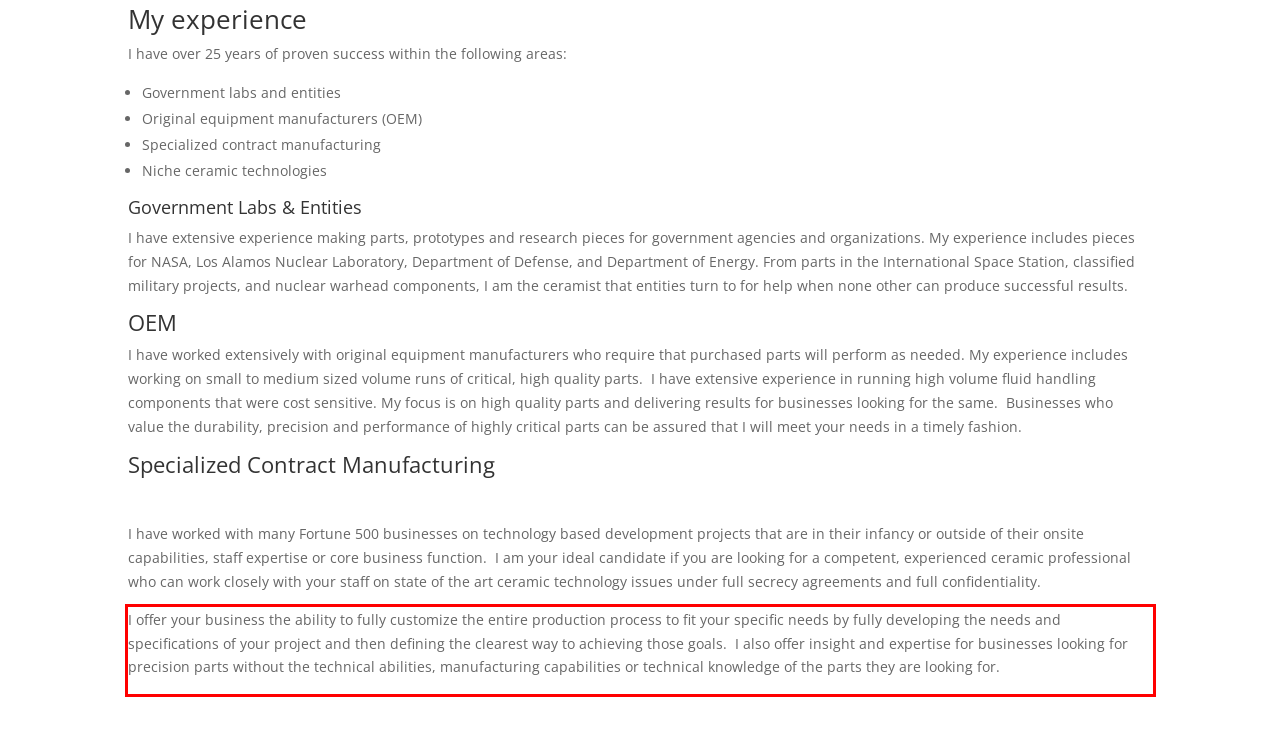Analyze the screenshot of the webpage and extract the text from the UI element that is inside the red bounding box.

I offer your business the ability to fully customize the entire production process to fit your specific needs by fully developing the needs and specifications of your project and then defining the clearest way to achieving those goals. I also offer insight and expertise for businesses looking for precision parts without the technical abilities, manufacturing capabilities or technical knowledge of the parts they are looking for.